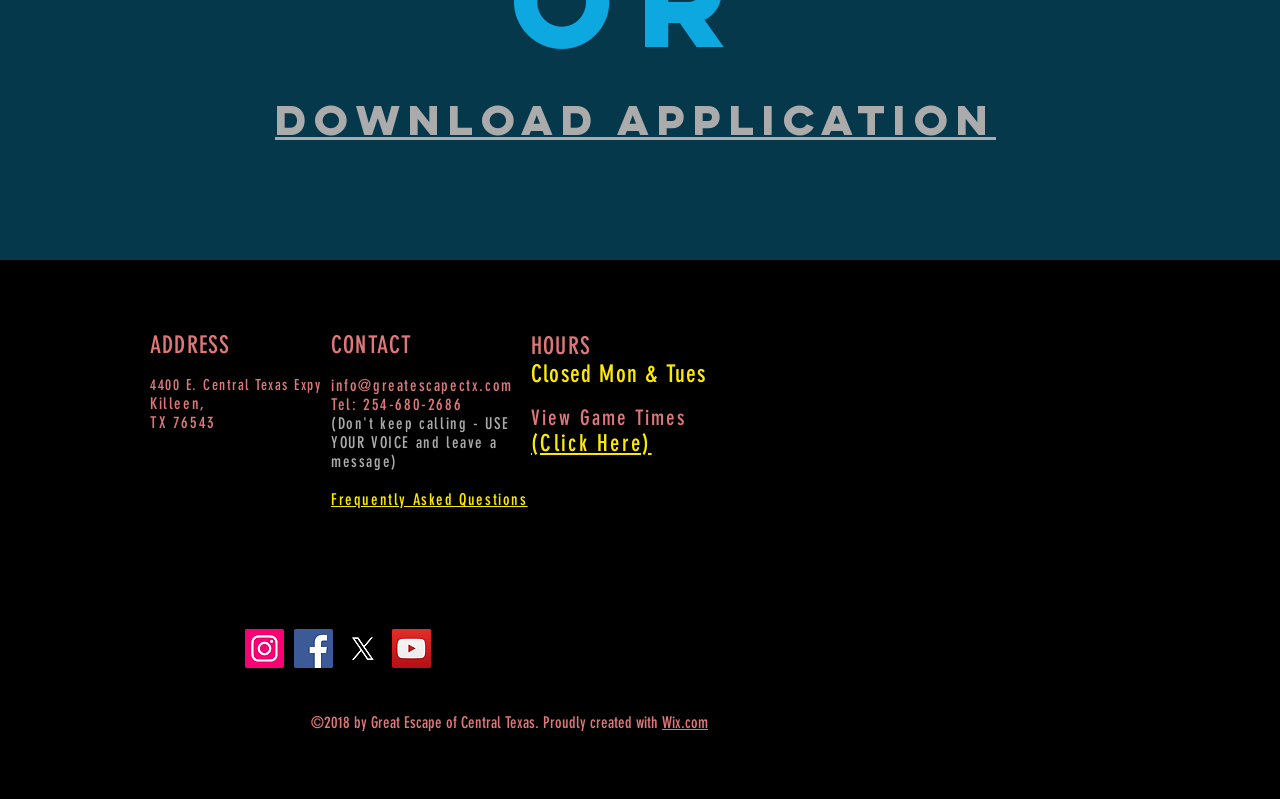Determine the bounding box coordinates for the region that must be clicked to execute the following instruction: "Visit Wix.com".

[0.517, 0.893, 0.553, 0.917]